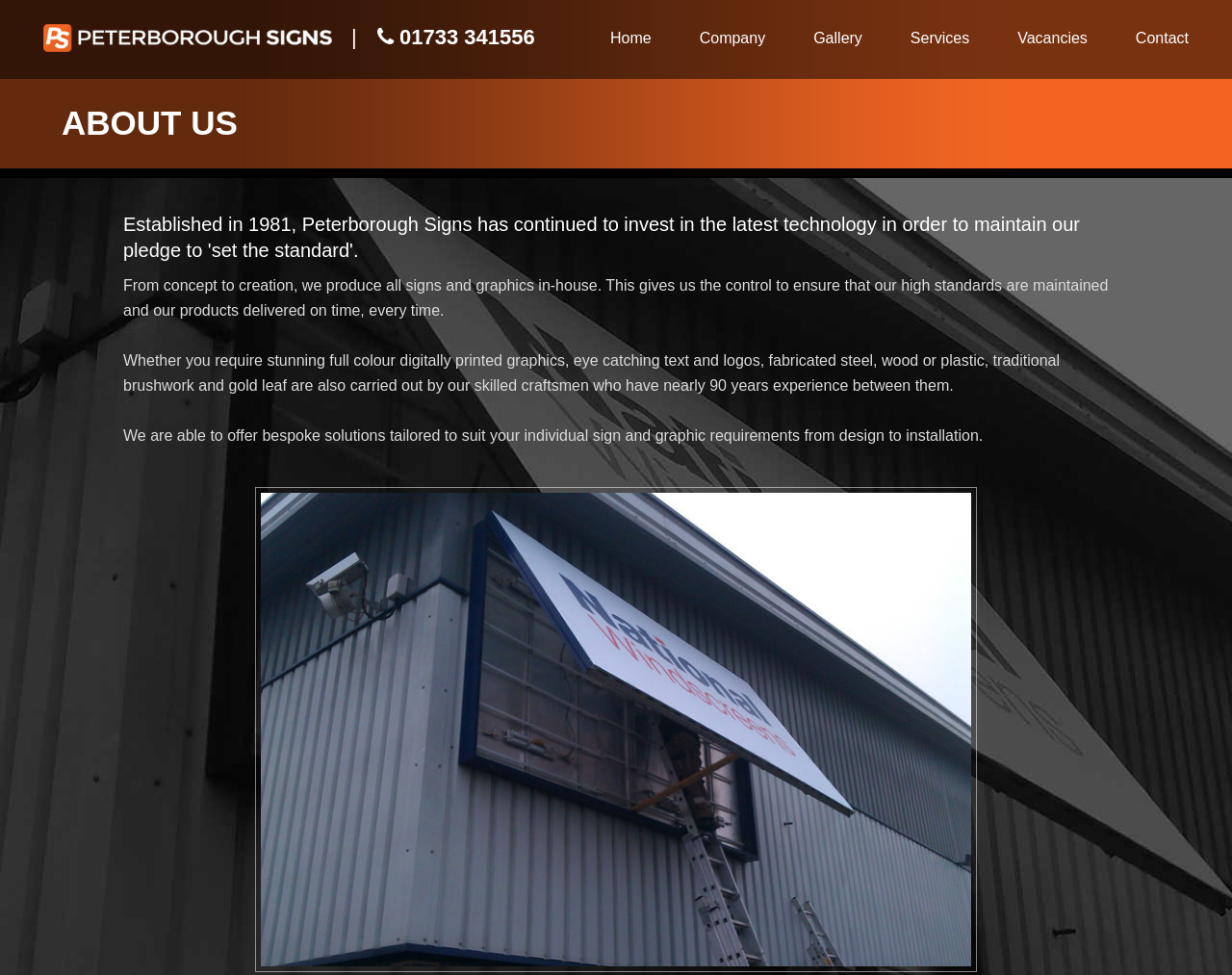Please identify the bounding box coordinates of the area that needs to be clicked to follow this instruction: "Call the phone number".

[0.324, 0.026, 0.434, 0.05]